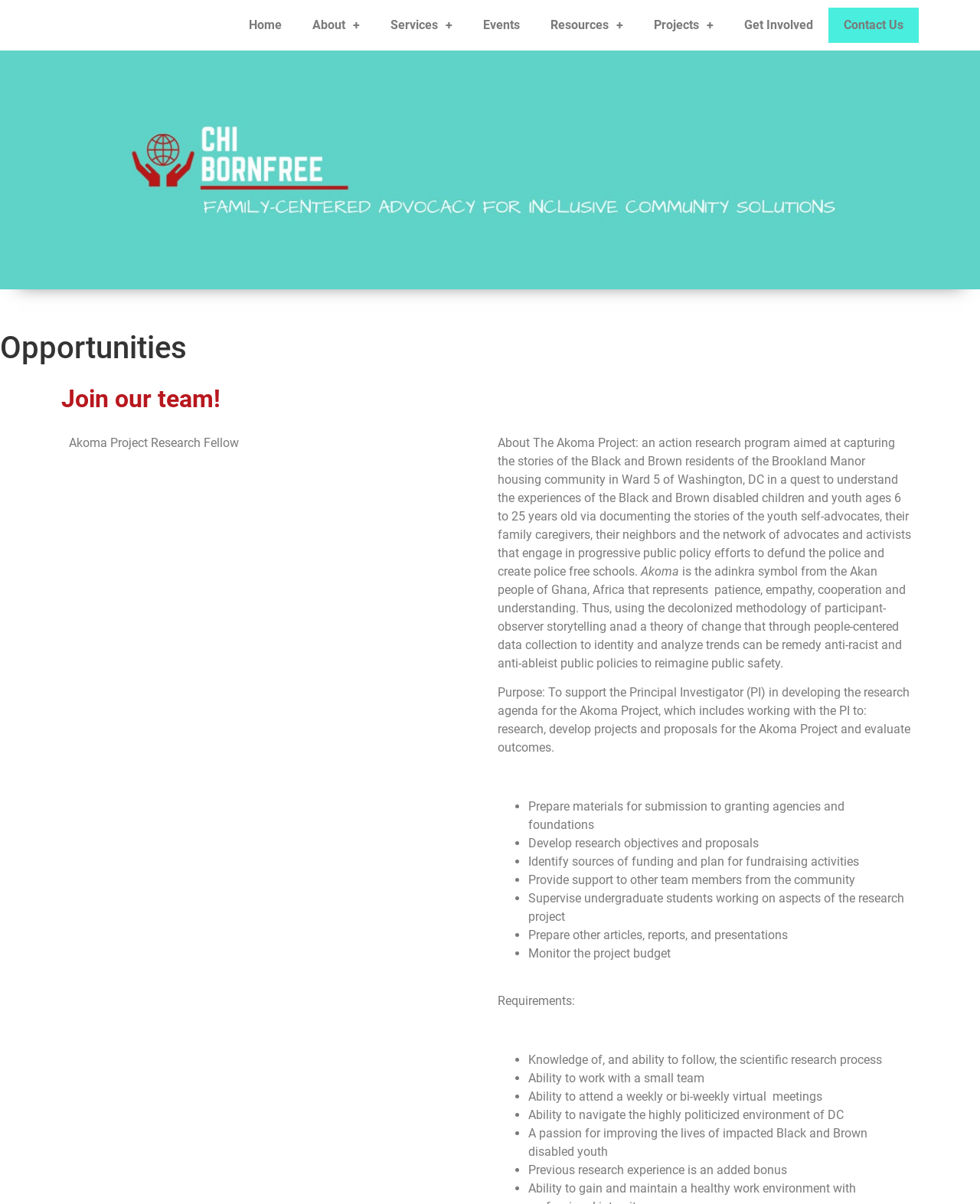What is the name of the project described on this webpage?
Look at the image and provide a short answer using one word or a phrase.

Akoma Project